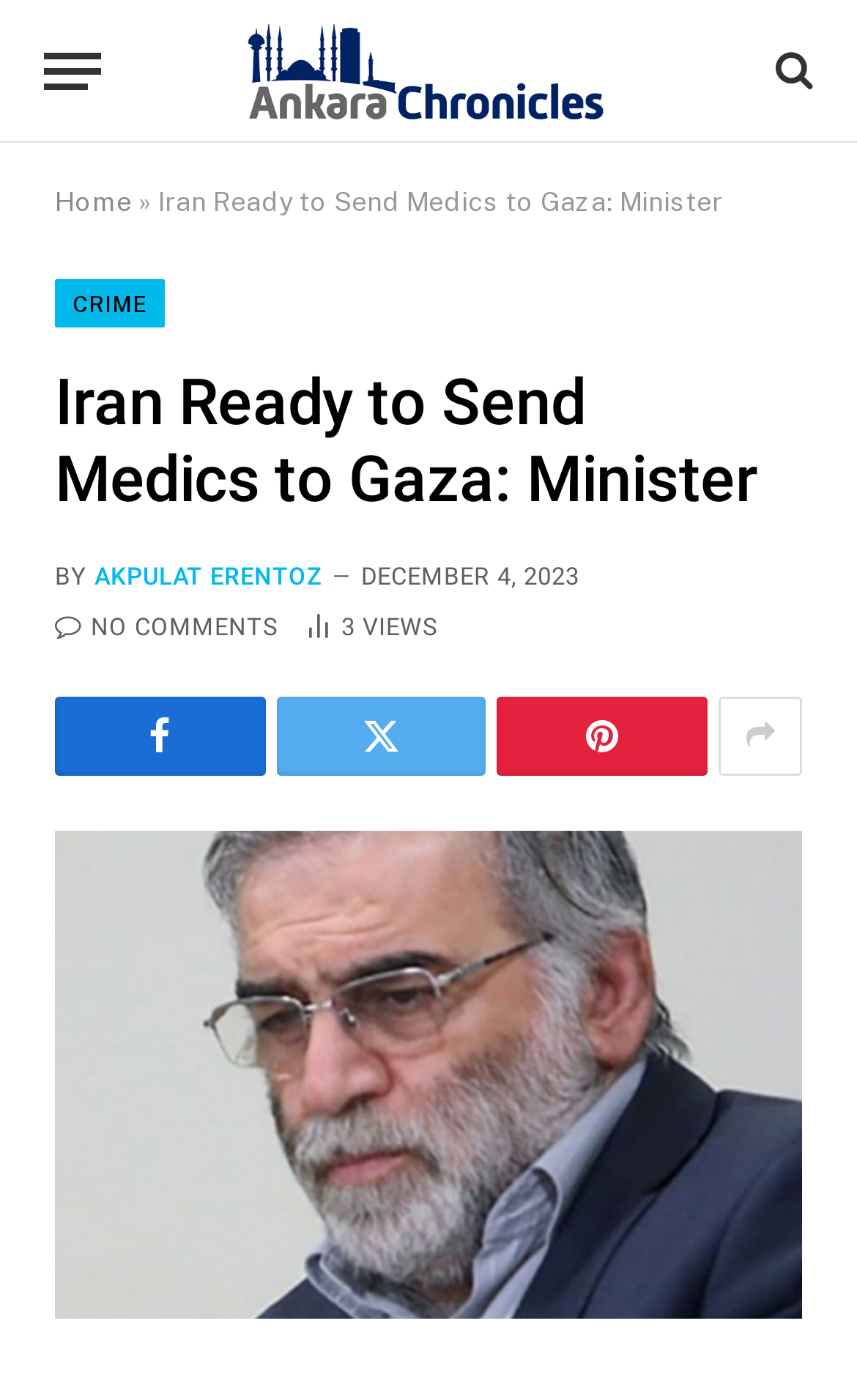How many article views are there?
Answer the question with a thorough and detailed explanation.

I determined the number of article views by reading the generic element with the text '3 Article Views', which indicates that the article has been viewed three times.